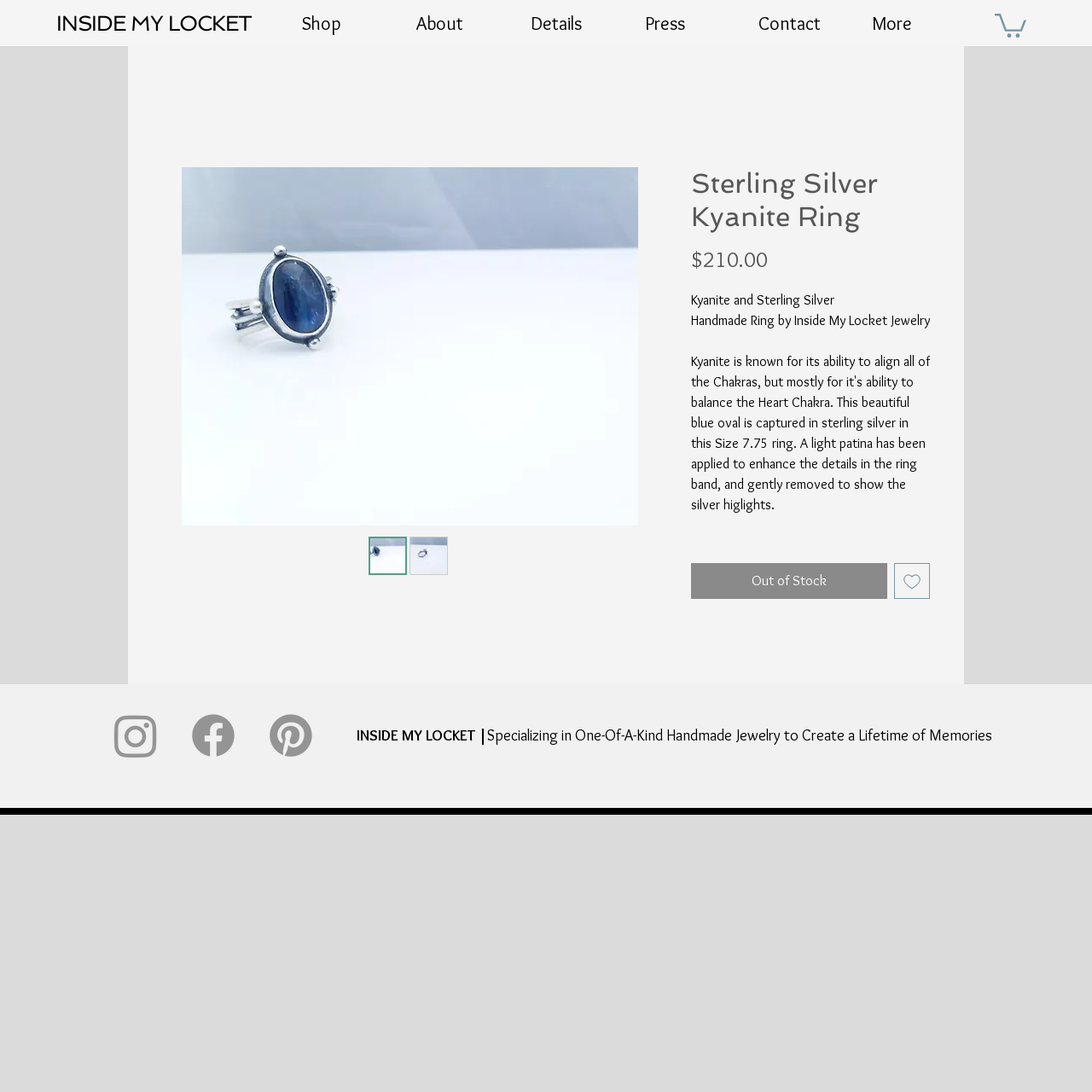Identify the bounding box coordinates for the element you need to click to achieve the following task: "Click the 'Shop' link". Provide the bounding box coordinates as four float numbers between 0 and 1, in the form [left, top, right, bottom].

[0.257, 0.01, 0.362, 0.032]